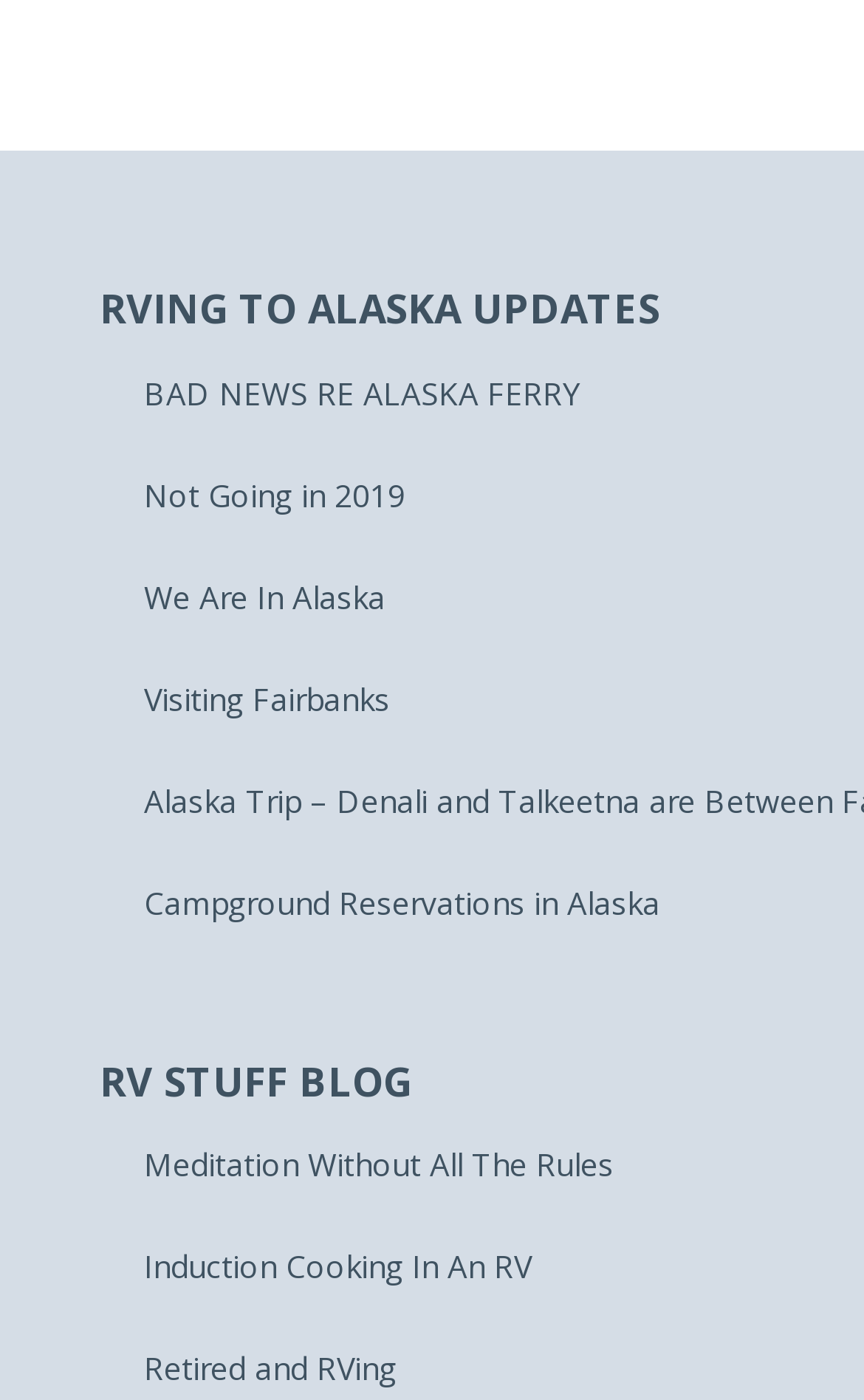What is the topic of the first link? Look at the image and give a one-word or short phrase answer.

Alaska Ferry